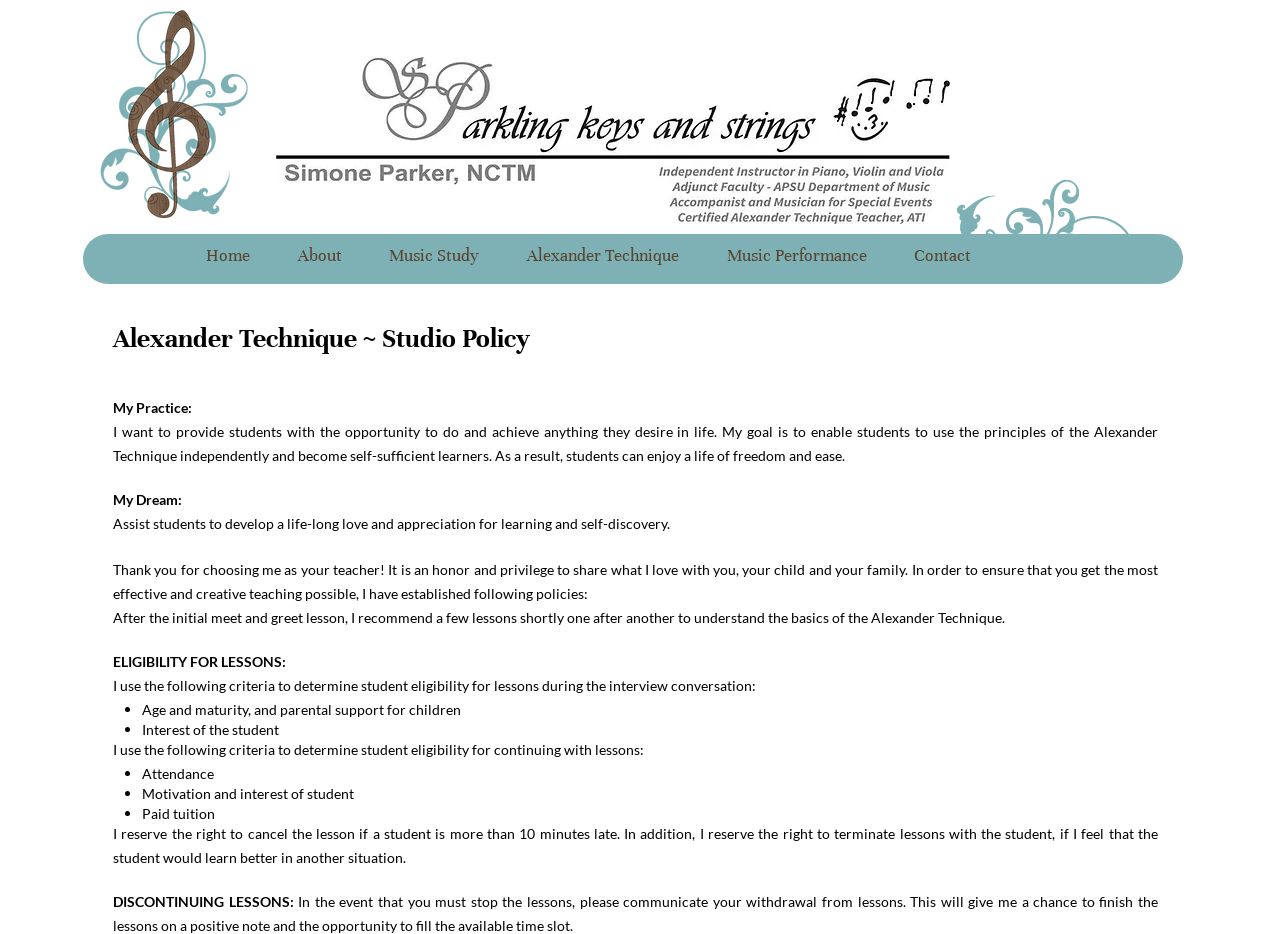What happens if a student is more than 10 minutes late?
Please use the image to deliver a detailed and complete answer.

As stated on the webpage, the teacher reserves the right to cancel the lesson if a student is more than 10 minutes late, which suggests that punctuality is important for the lessons.